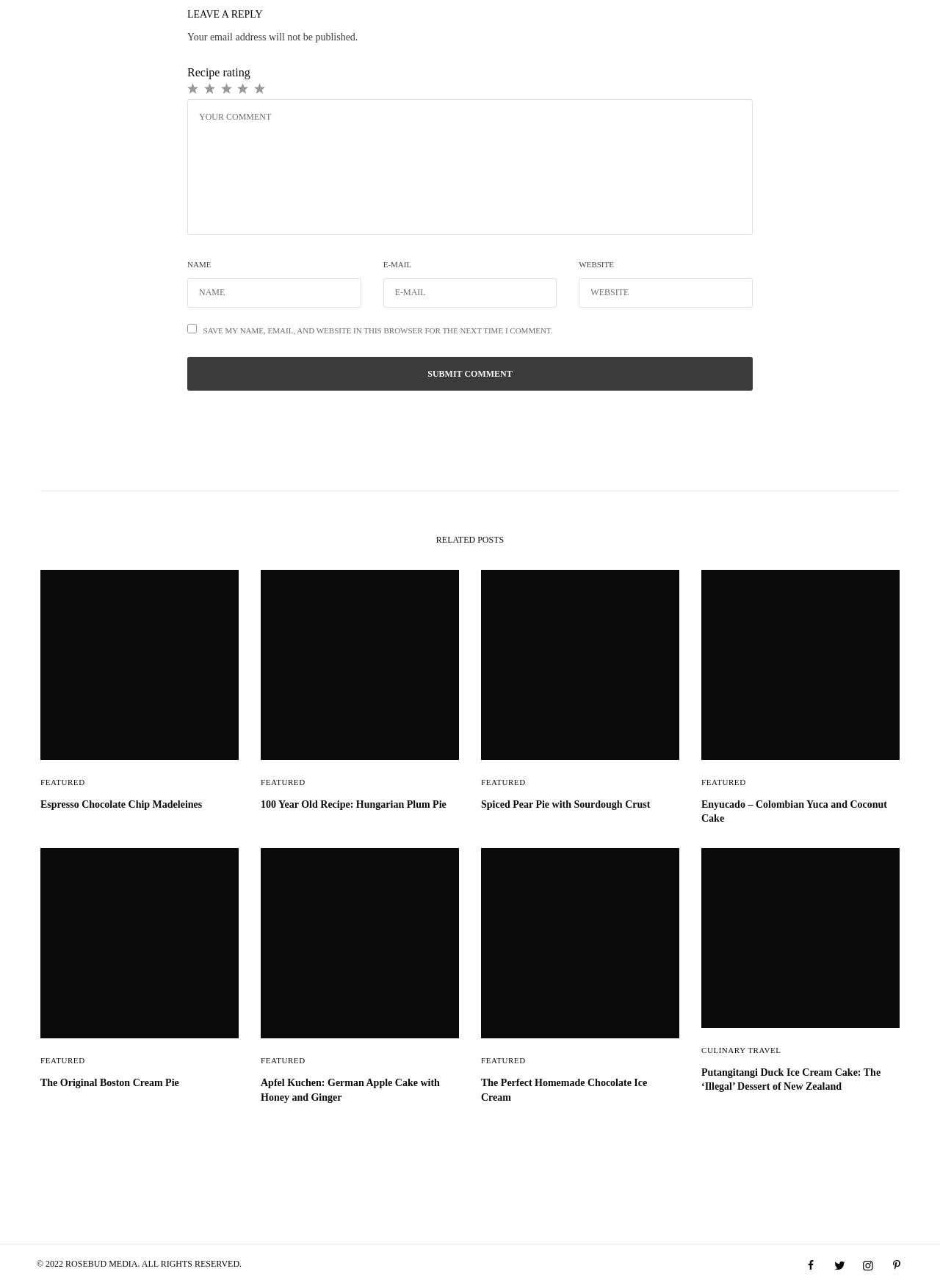What is the purpose of the 'Submit Comment' button?
Give a detailed explanation using the information visible in the image.

The 'Submit Comment' button is located at the bottom of the comment submission form, and its label suggests that it allows users to submit their comments after filling out the form.